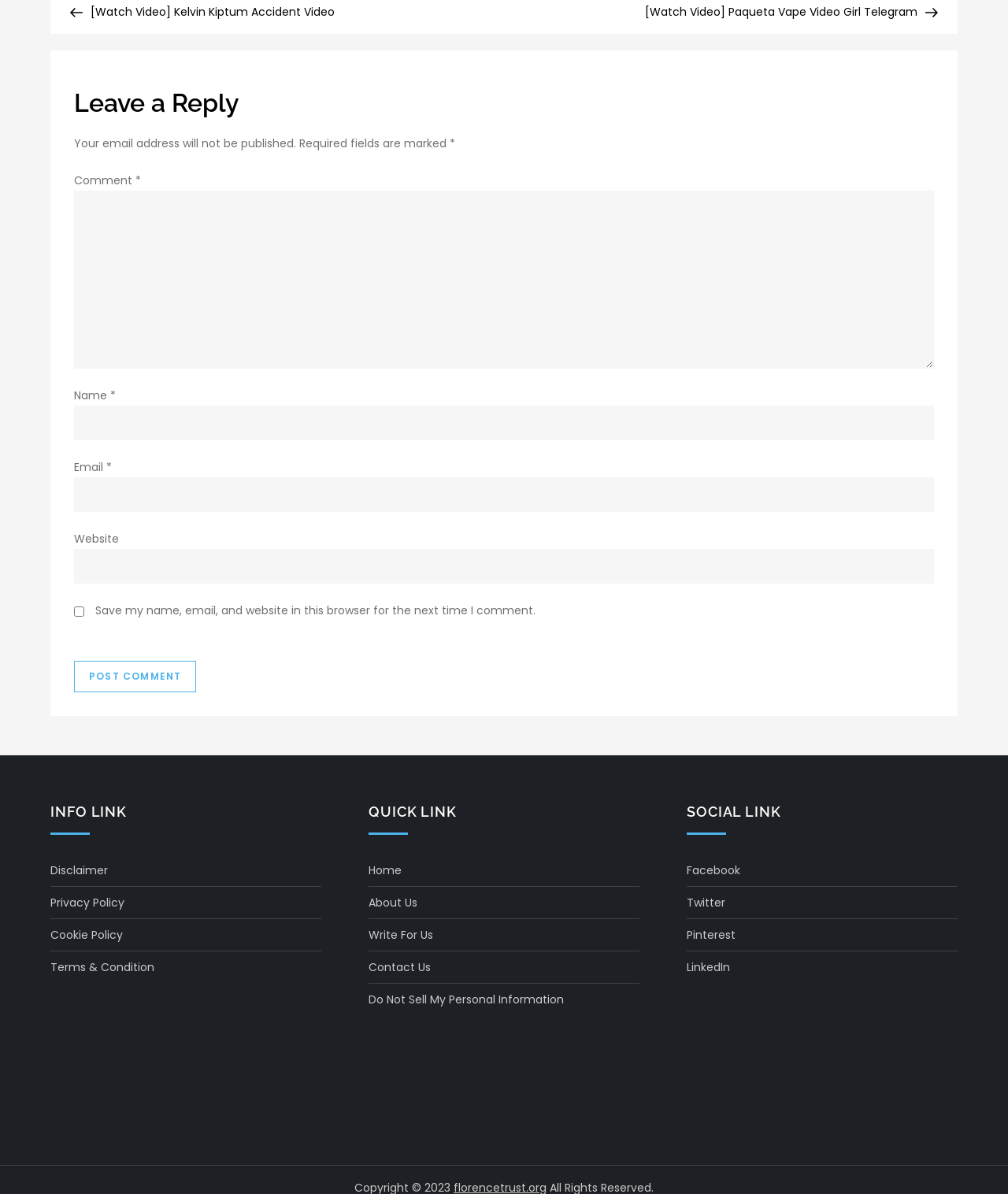Given the description: "Immigration: A policy to build", determine the bounding box coordinates of the UI element. The coordinates should be formatted as four float numbers between 0 and 1, [left, top, right, bottom].

None